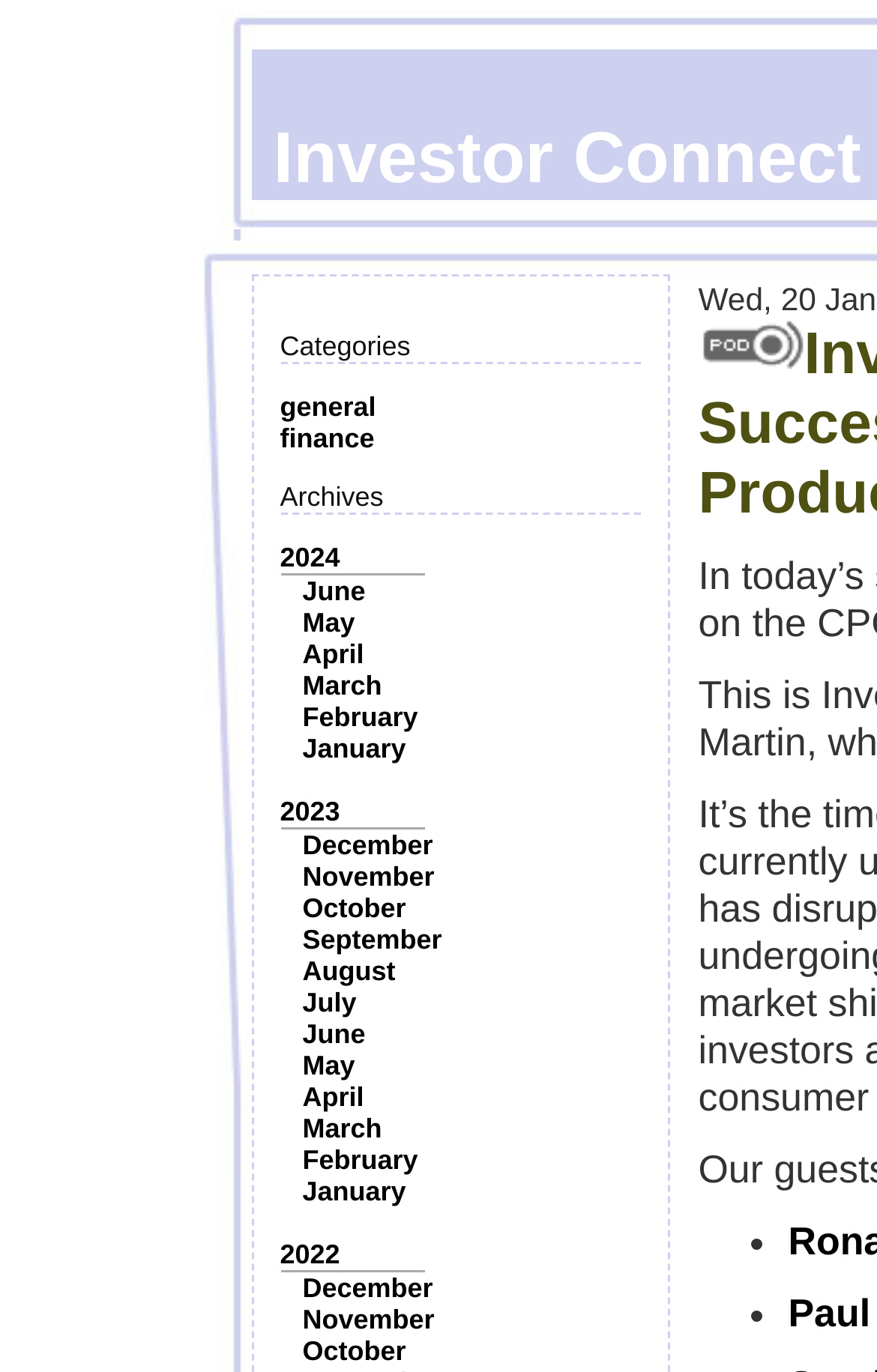Determine the bounding box coordinates of the area to click in order to meet this instruction: "Click on the 'general' category".

[0.319, 0.285, 0.429, 0.308]